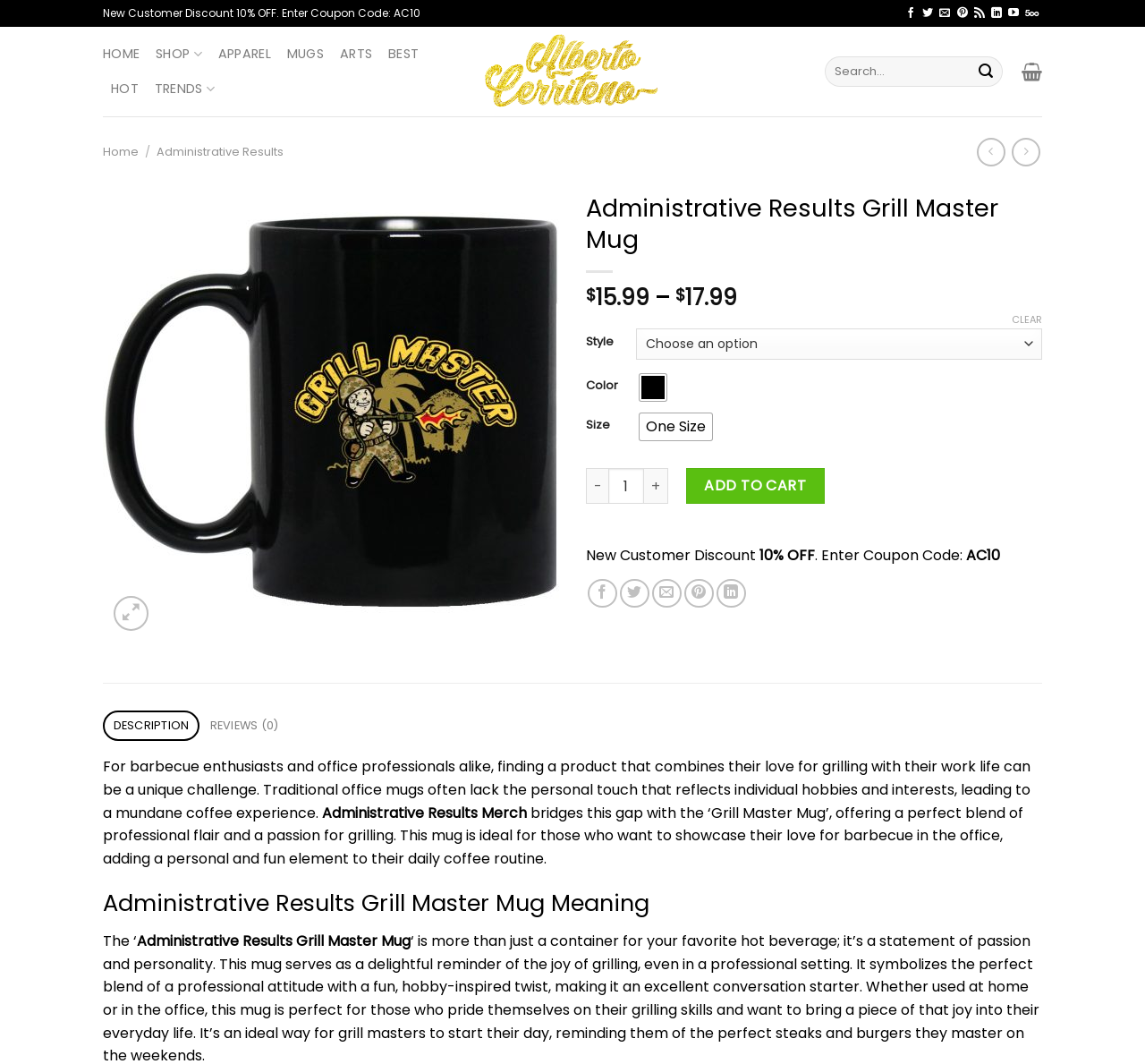Please identify the bounding box coordinates of the region to click in order to complete the task: "Add to cart". The coordinates must be four float numbers between 0 and 1, specified as [left, top, right, bottom].

[0.599, 0.44, 0.72, 0.474]